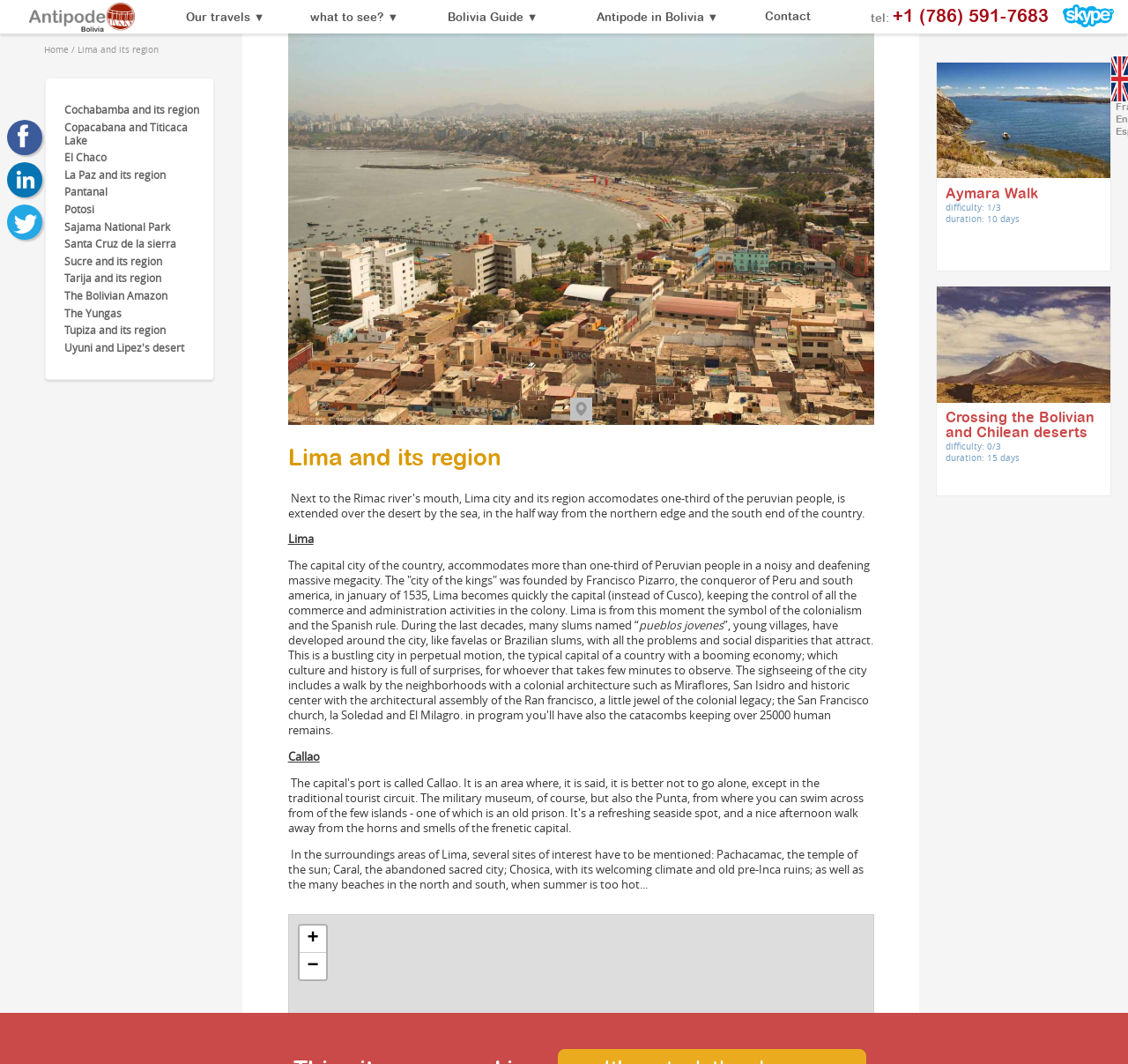Can you find and provide the title of the webpage?

Lima and its region